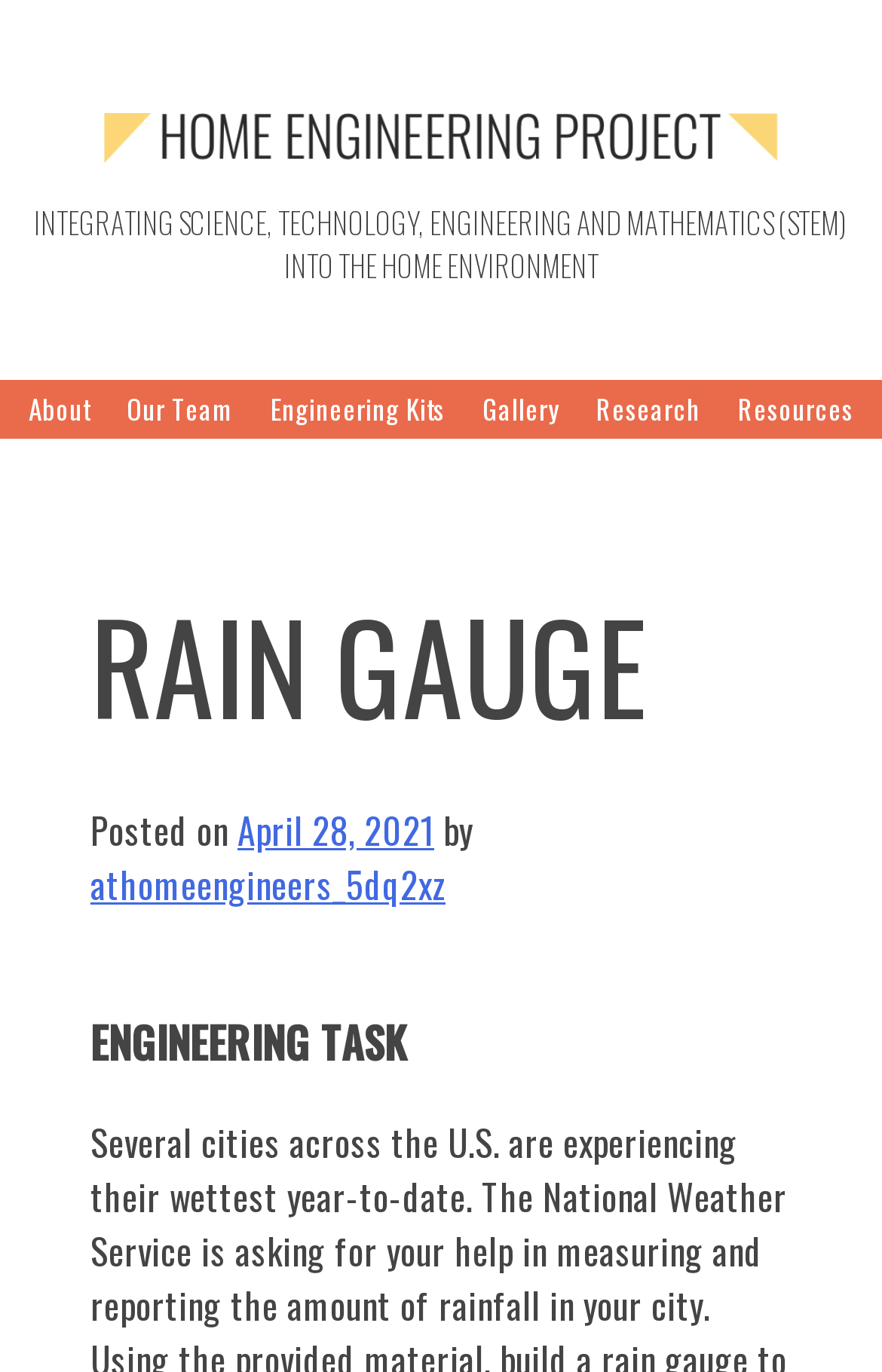Create an in-depth description of the webpage, covering main sections.

The webpage is about a home engineering project, specifically a rain gauge. At the top left, there is a link to the "Home" page, accompanied by a small image. Below this, a prominent heading reads "INTEGRATING SCIENCE, TECHNOLOGY, ENGINEERING AND MATHEMATICS (STEM) INTO THE HOME ENVIRONMENT". 

To the right of this heading, there are six links in a row: "About", "Our Team", "Engineering Kits", "Gallery", "Research", and "Resources". The "Resources" link is followed by a section with a header "RAIN GAUGE" and a subheading "ENGINEERING TASK". 

Within this section, there is a post with a date "April 28, 2021" and an author "athomeengineers_5dq2xz". The post appears to be the main content of the page, with the rest of the elements serving as navigation and categorization.